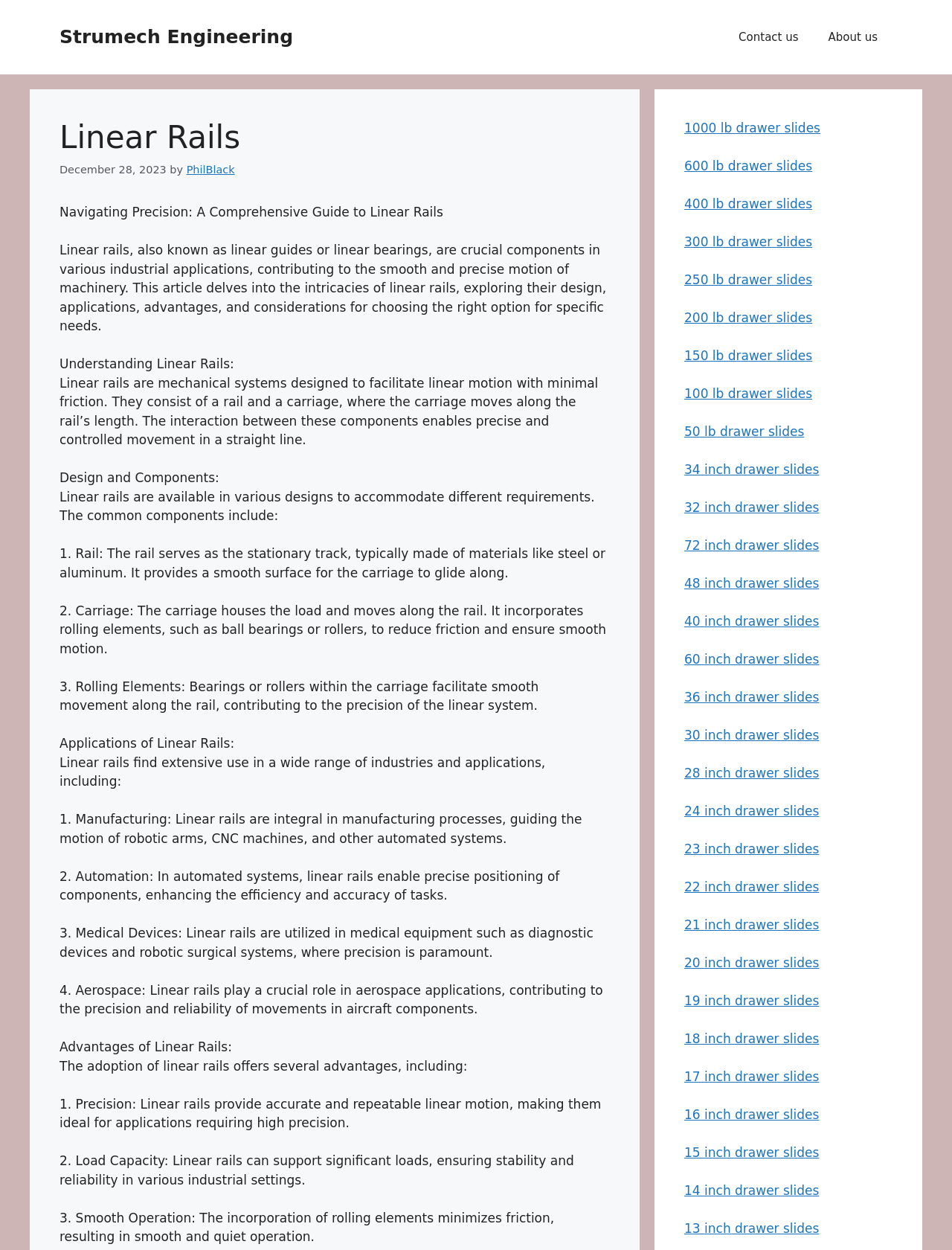Please respond to the question with a concise word or phrase:
What is the main topic of this webpage?

Linear Rails